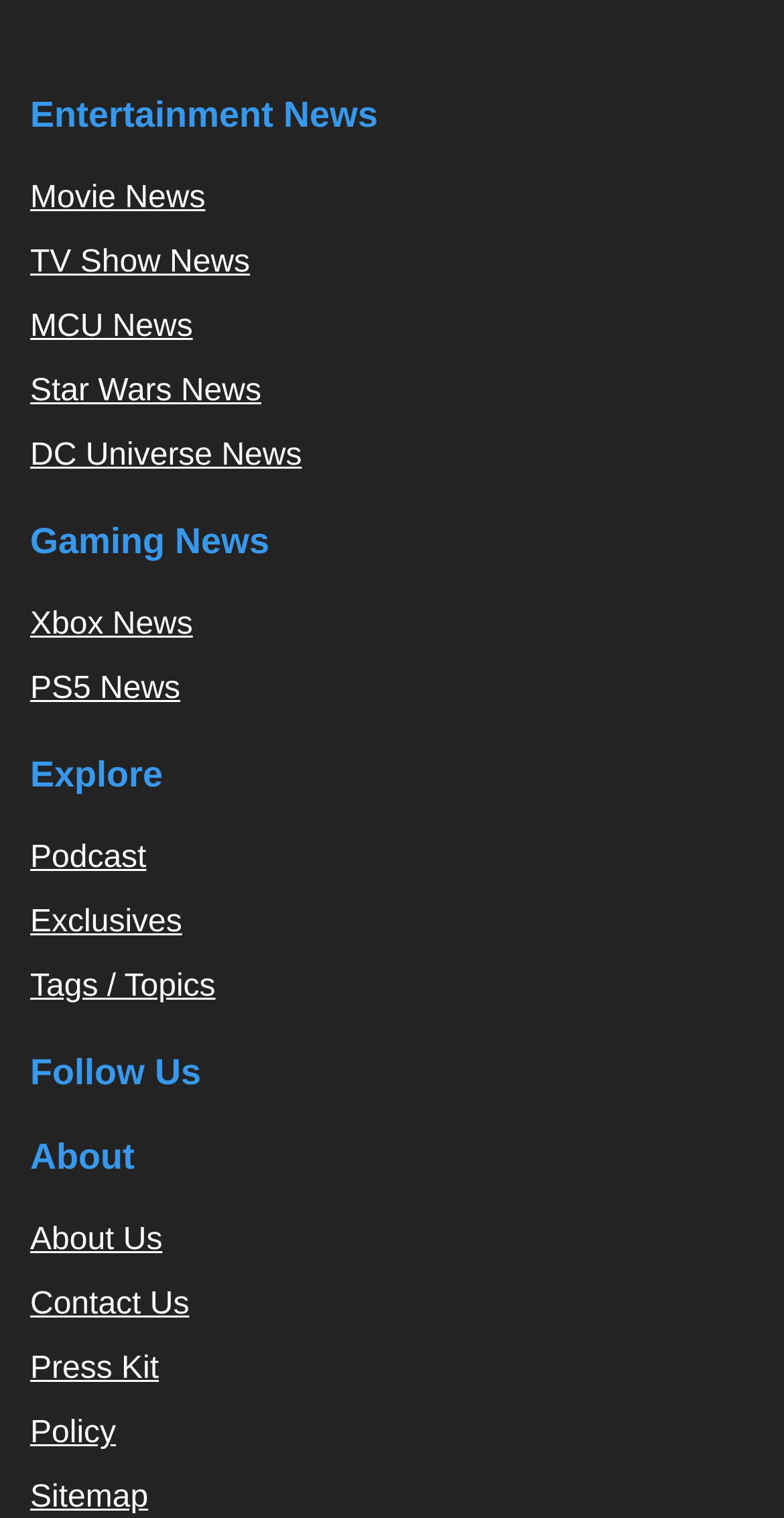Please identify the bounding box coordinates of the region to click in order to complete the task: "Follow on Twitter". The coordinates must be four float numbers between 0 and 1, specified as [left, top, right, bottom].

[0.833, 0.741, 0.91, 0.768]